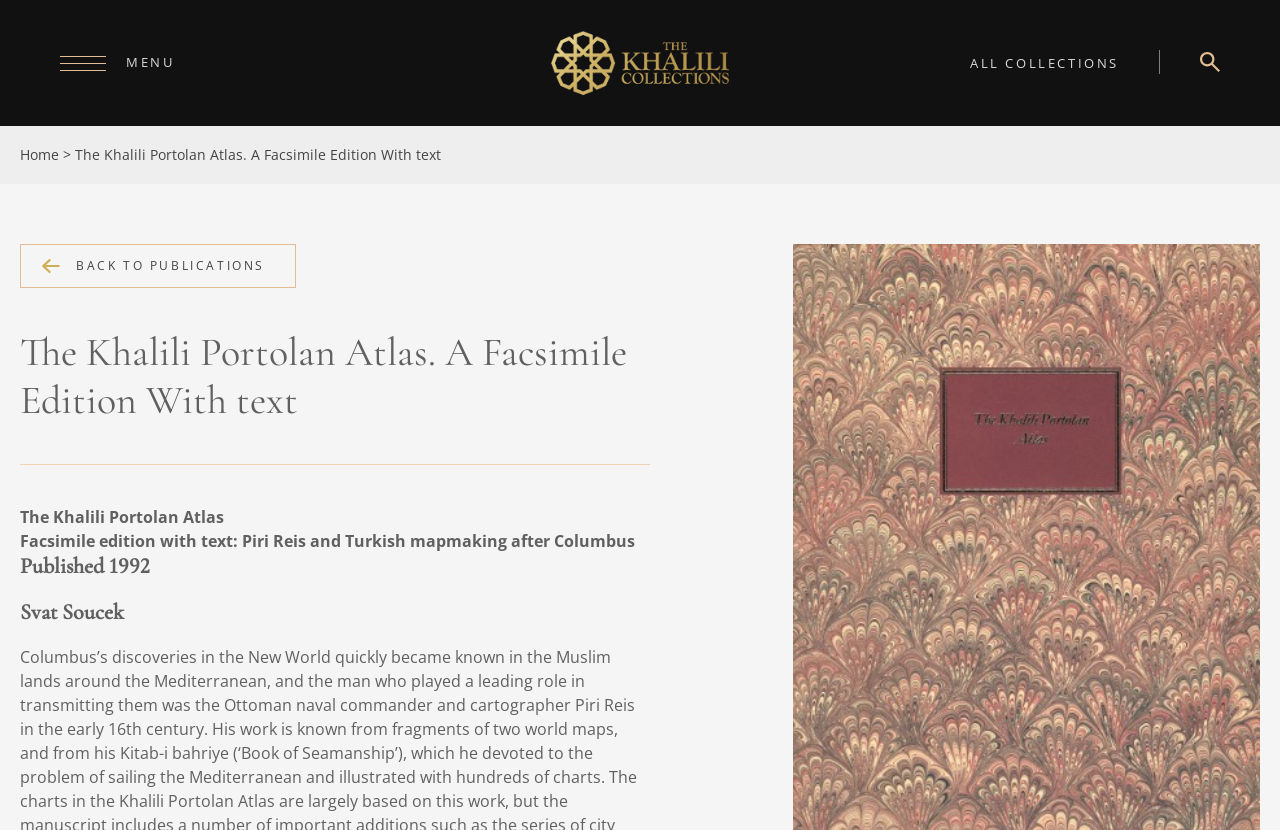Provide the bounding box coordinates of the UI element that matches the description: "alt="Close Window"".

[0.938, 0.036, 0.977, 0.098]